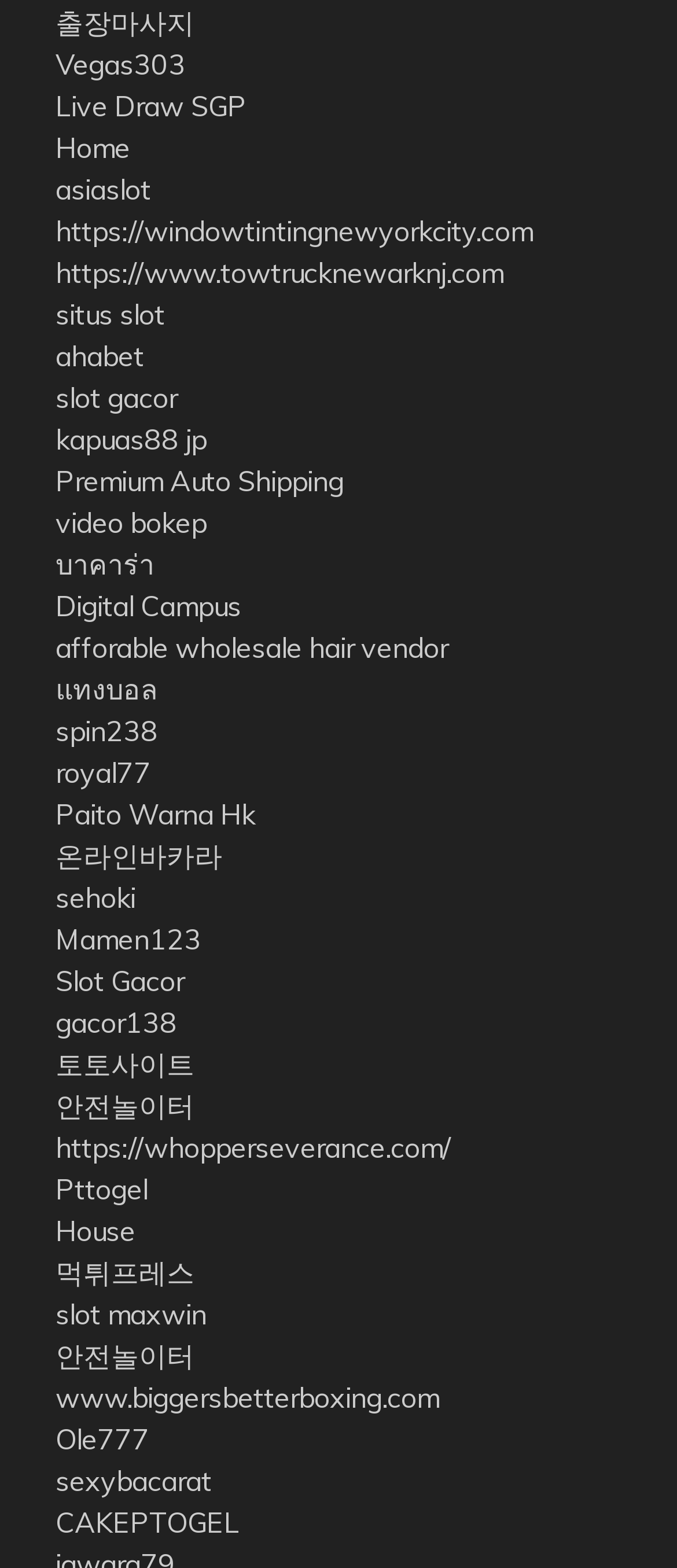Identify the bounding box coordinates necessary to click and complete the given instruction: "Check the 'Live Draw SGP' result".

[0.082, 0.057, 0.364, 0.079]